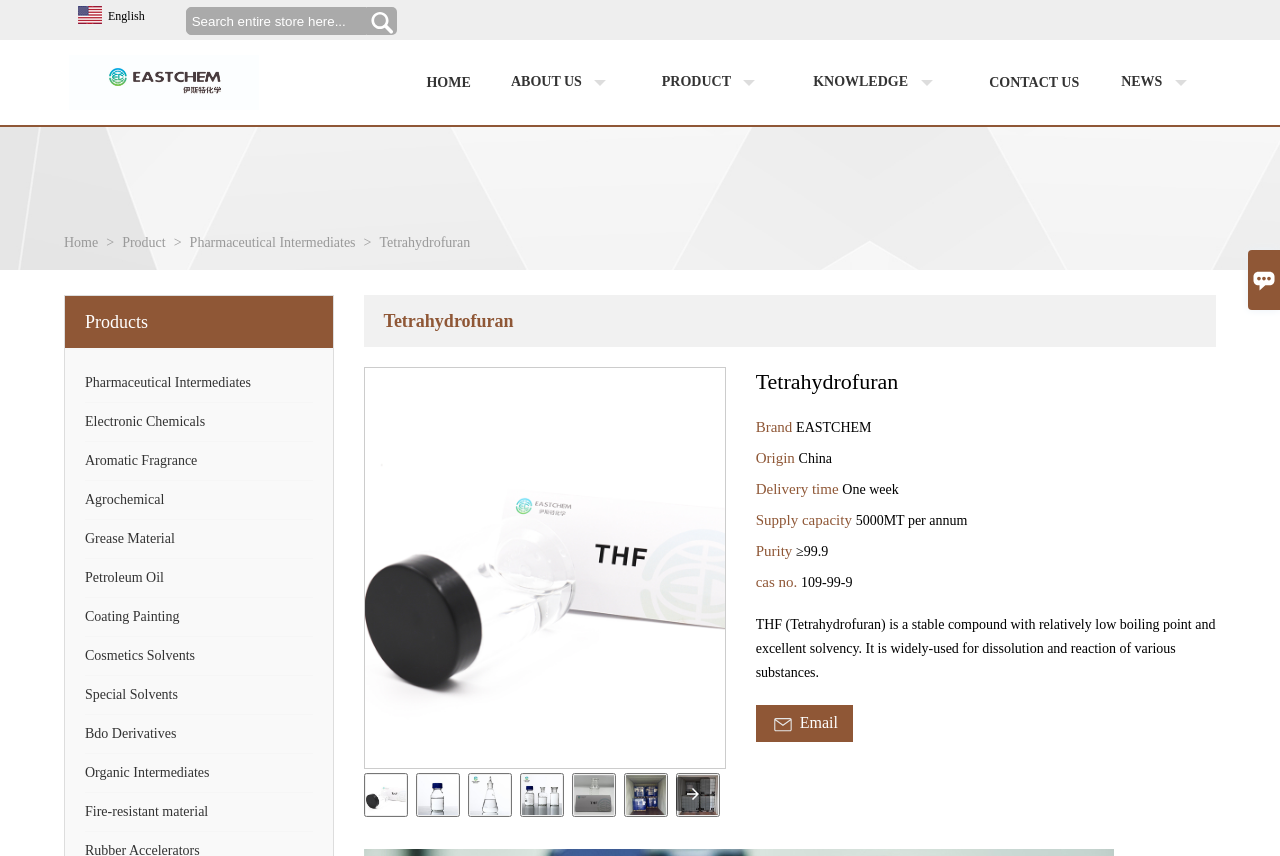Indicate the bounding box coordinates of the element that must be clicked to execute the instruction: "Click HOME". The coordinates should be given as four float numbers between 0 and 1, i.e., [left, top, right, bottom].

[0.328, 0.083, 0.373, 0.11]